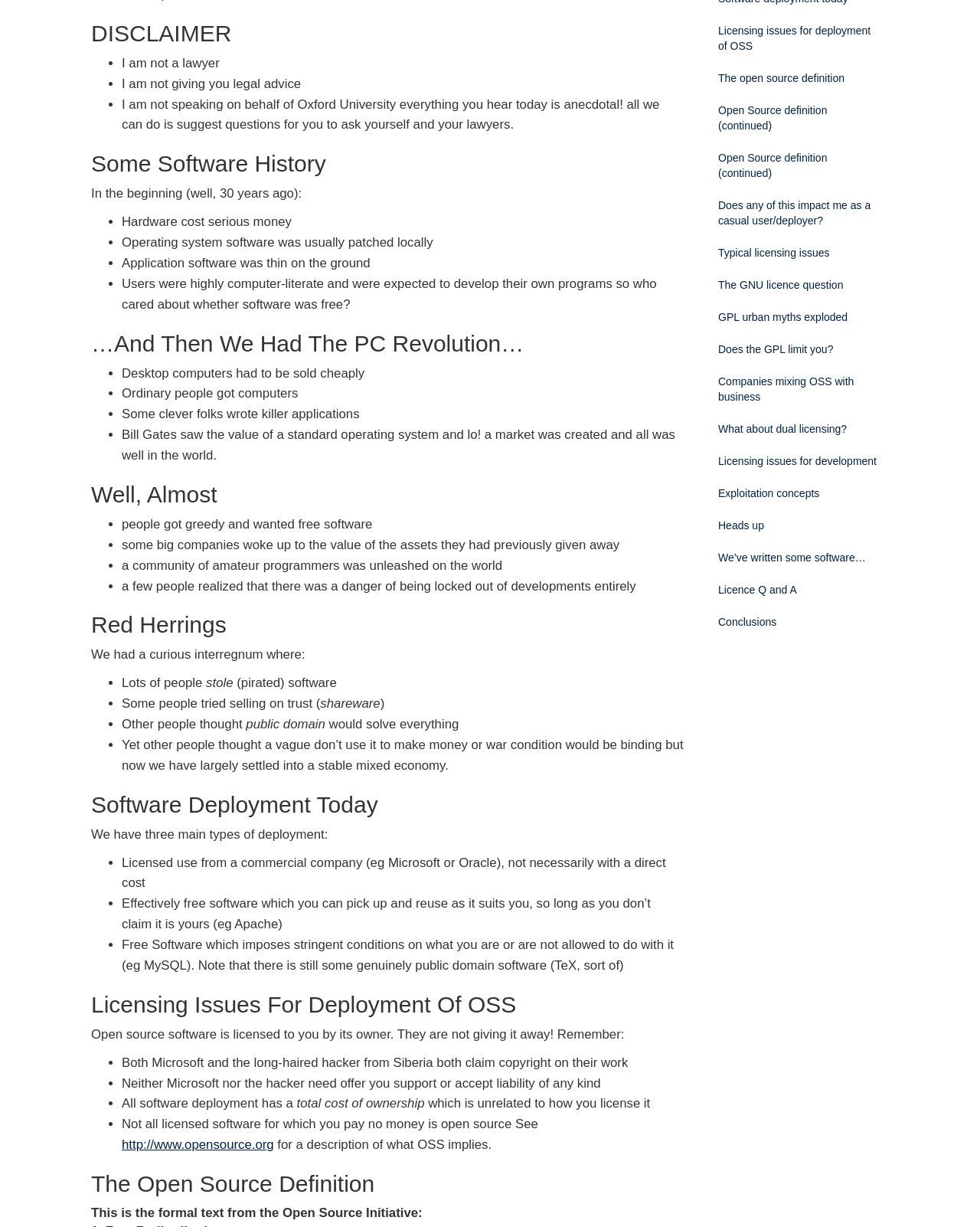Using the provided element description: "Typical licensing issues", identify the bounding box coordinates. The coordinates should be four floats between 0 and 1 in the order [left, top, right, bottom].

[0.721, 0.194, 0.907, 0.219]